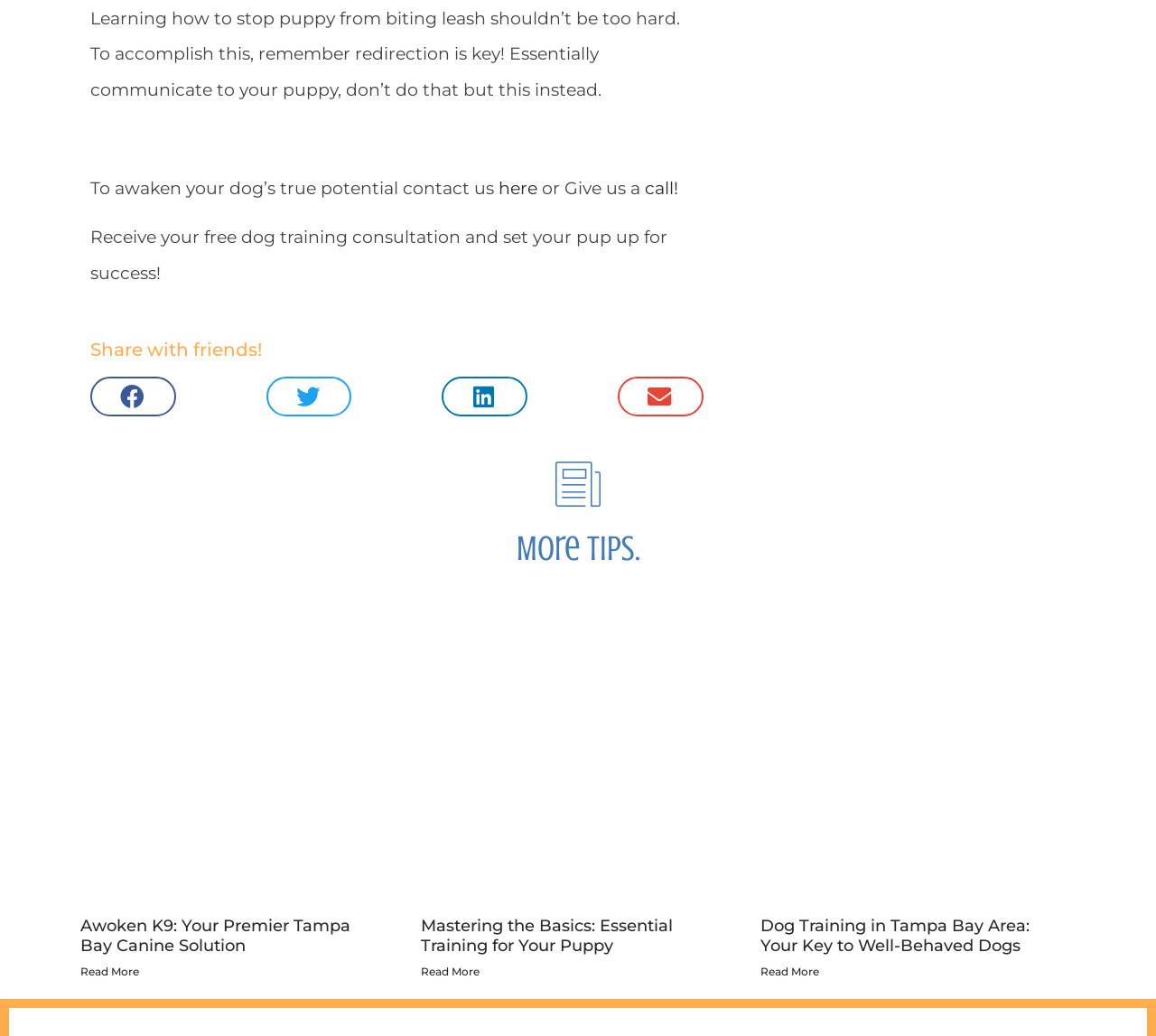Locate the UI element that matches the description Proudly powered by WordPress in the webpage screenshot. Return the bounding box coordinates in the format (top-left x, top-left y, bottom-right x, bottom-right y), with values ranging from 0 to 1.

None